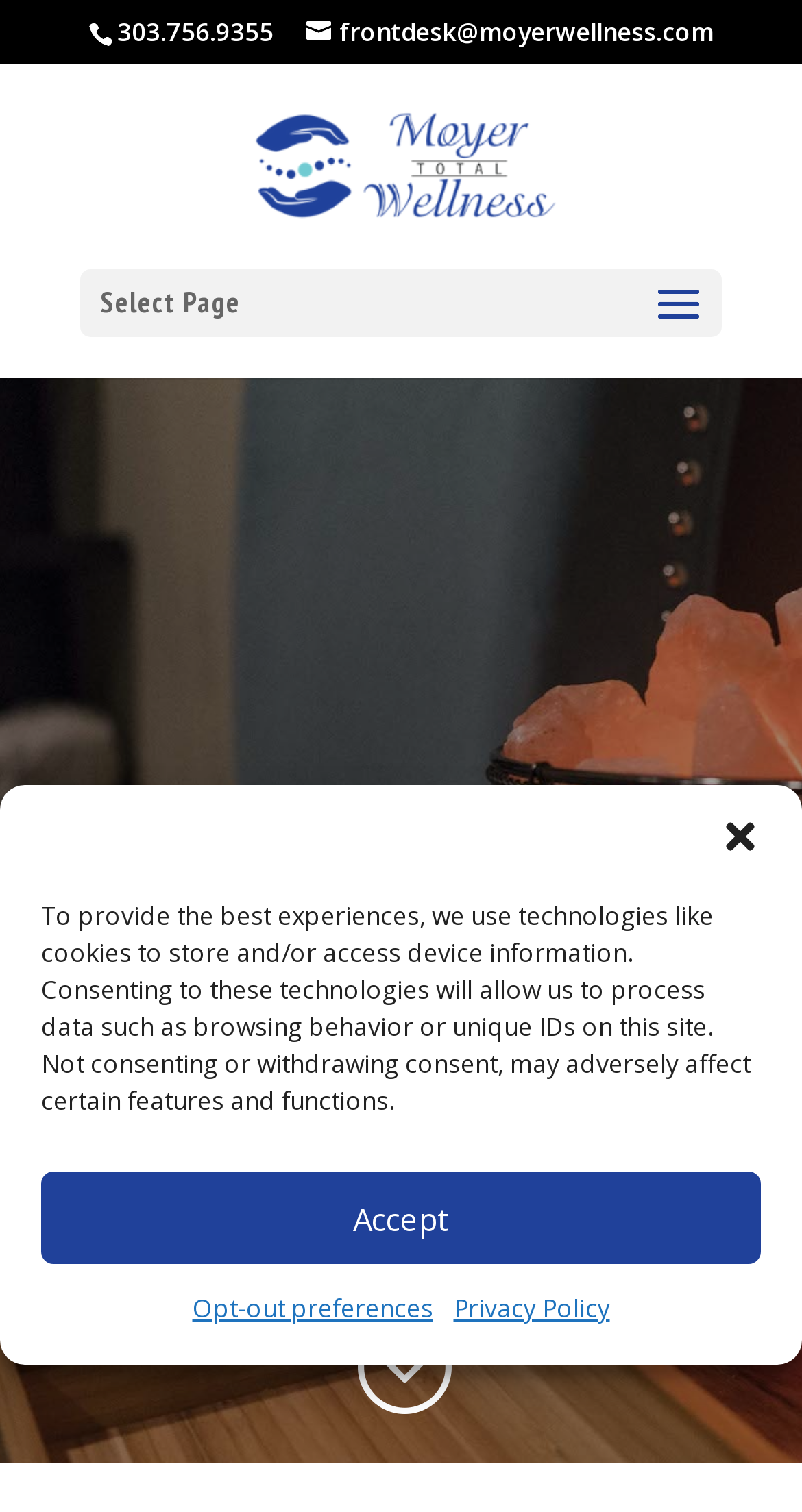Determine the bounding box coordinates for the clickable element to execute this instruction: "Click the Moyer Total Wellness link". Provide the coordinates as four float numbers between 0 and 1, i.e., [left, top, right, bottom].

[0.312, 0.096, 0.696, 0.12]